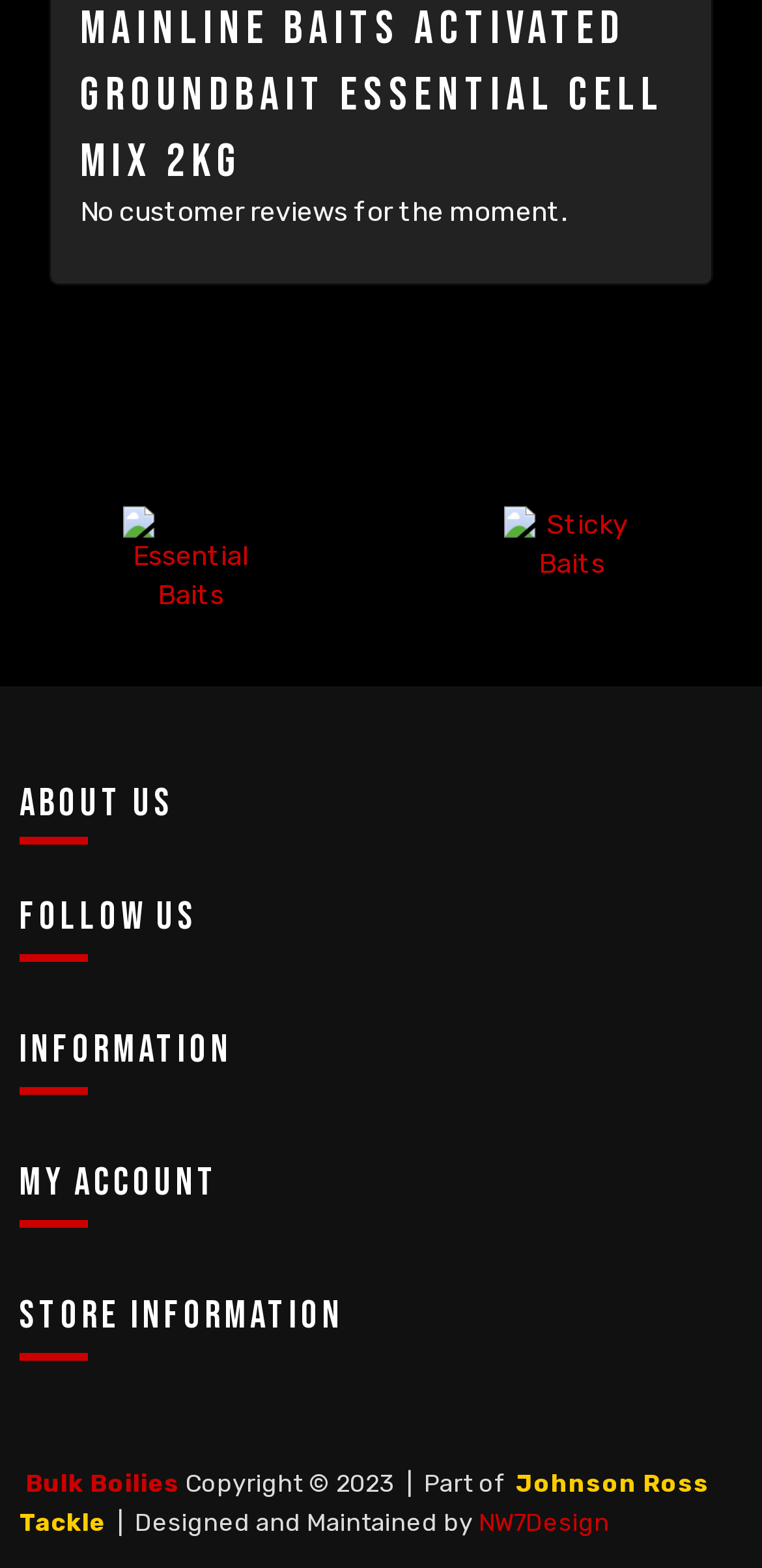Please provide a comprehensive response to the question based on the details in the image: What is the name of the company that designed the website?

The name of the company that designed the website can be found in the link element with the text 'NW7Design' which is a child element of the StaticText element with the text 'Designed and Maintained by'. This link element is located at the bottom of the webpage.